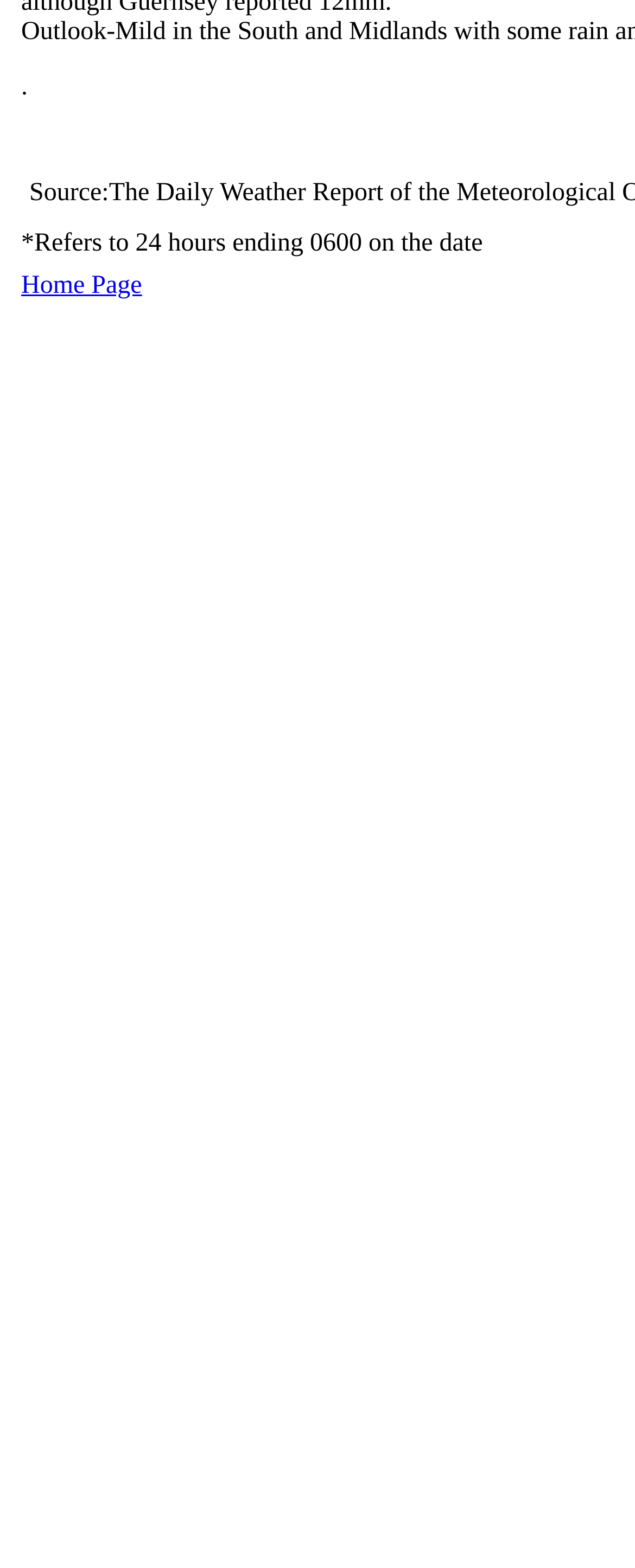Identify the bounding box for the UI element that is described as follows: "Home Page".

[0.033, 0.173, 0.224, 0.191]